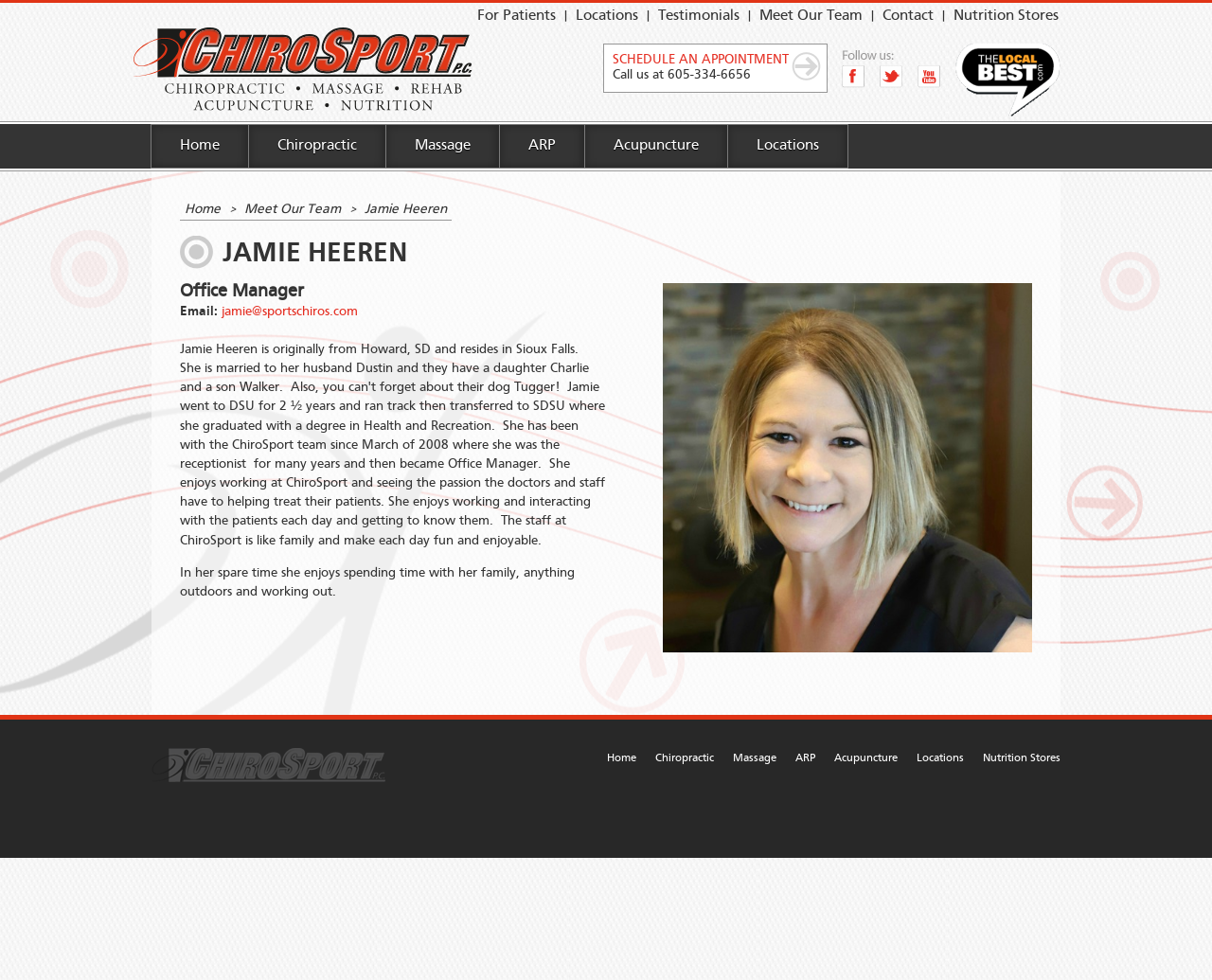What are Jamie Heeren's hobbies?
Please utilize the information in the image to give a detailed response to the question.

I found a static text element with the text 'In her spare time she enjoys spending time with her family, anything outdoors and working out.' This suggests that Jamie Heeren's hobbies include spending time with her family, doing outdoor activities, and working out.